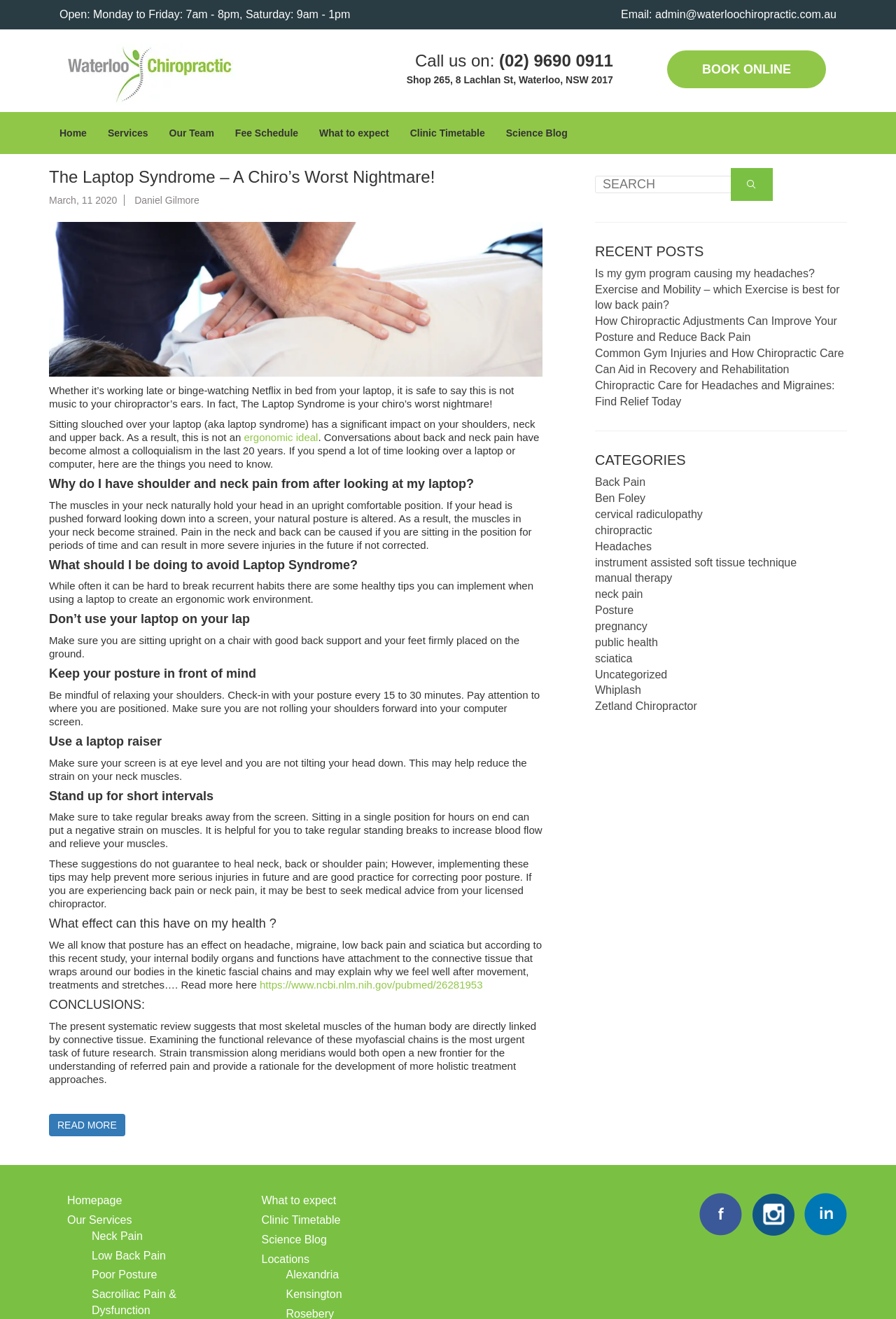Identify the bounding box coordinates of the section that should be clicked to achieve the task described: "Click the 'BOOK ONLINE' button".

[0.745, 0.038, 0.922, 0.067]